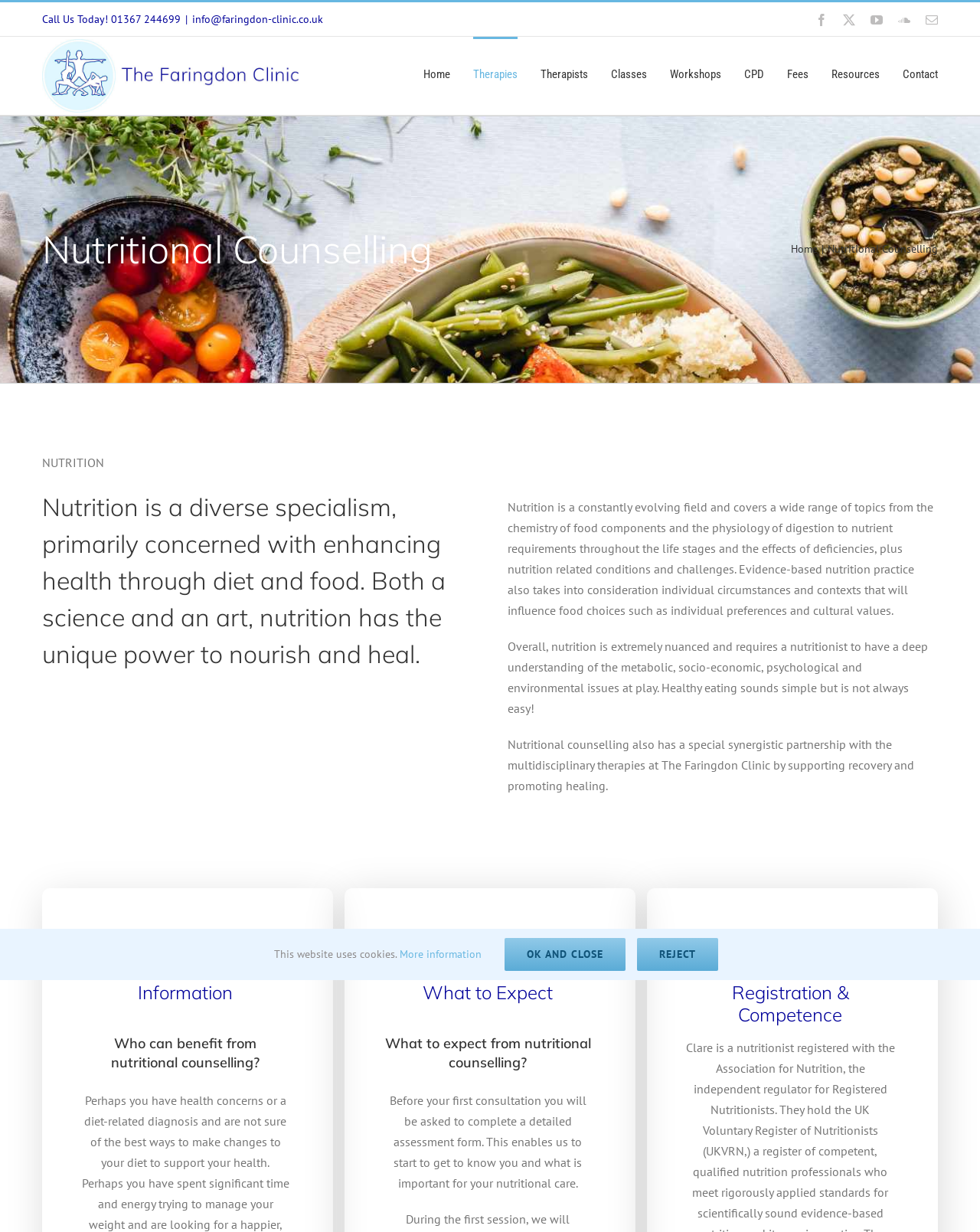Detail the various sections and features of the webpage.

The webpage is about Nutritional Counselling, with a focus on enhancing health through diet and food. At the top left corner, there is a logo of The Faringdon Clinic, accompanied by a navigation menu with links to various pages, including Home, Therapies, Therapists, Classes, Workshops, CPD, Fees, Resources, and Contact. 

Below the navigation menu, there is a page title bar with a heading that reads "Nutritional Counselling". On the same level, there is a link to the Home page. 

The main content of the page is divided into sections. The first section has a heading that describes nutrition as a diverse specialism that can nourish and heal. This is followed by a paragraph of text that explains the complexity of nutrition and its various aspects. 

The next section has three paragraphs of text that discuss the nuances of nutrition, its importance, and its partnership with multidisciplinary therapies at The Faringdon Clinic. 

Further down, there are three sections with headings: "Information", "Who can benefit from nutritional counselling?", and "What to Expect". The "What to Expect" section has a subheading that asks "What to expect from nutritional counselling?" and is followed by a paragraph of text that explains the process of completing a detailed assessment form before the first consultation. 

At the bottom of the page, there is a section about cookies, with a link to "More information" and buttons to "OK AND CLOSE" or "REJECT". On the bottom right corner, there is a link to "Go to Top".